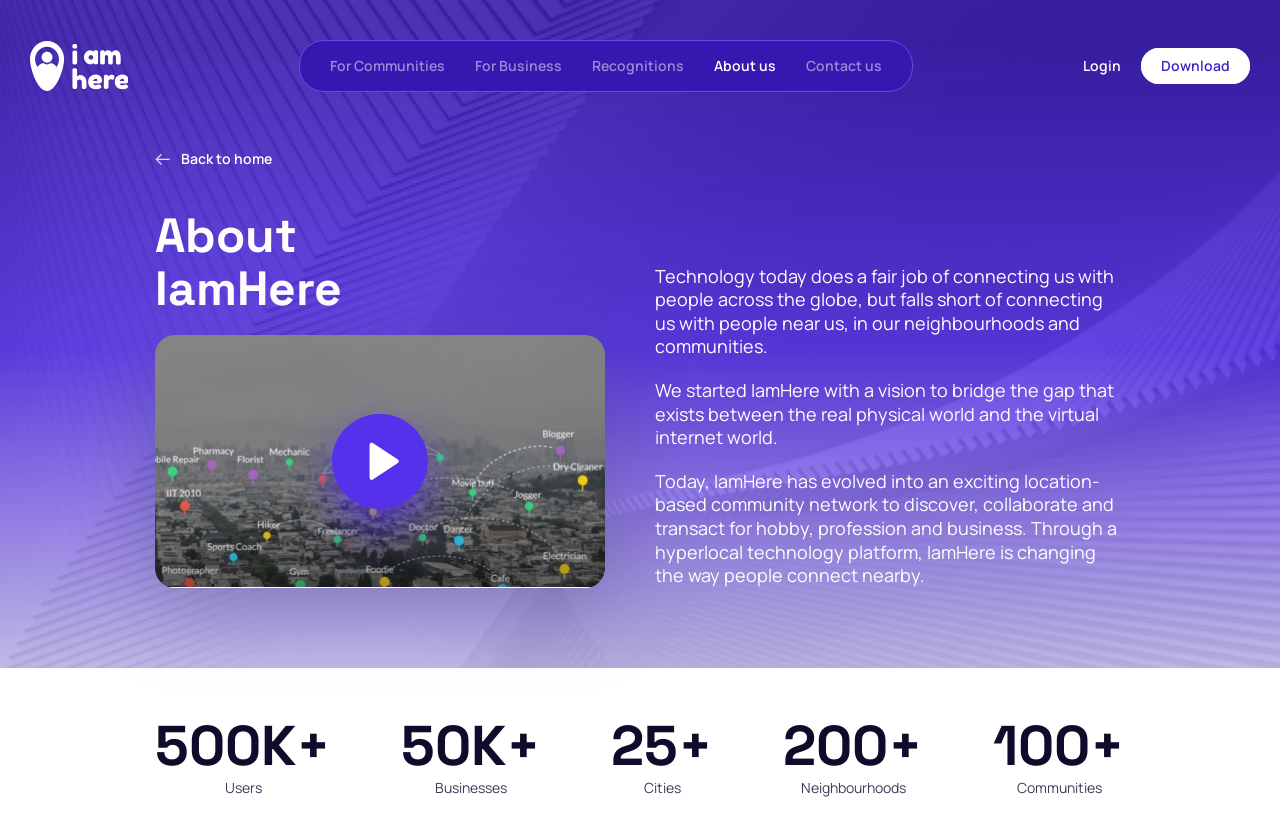Please provide a short answer using a single word or phrase for the question:
What can people do on IamHere?

Discover, collaborate, and transact